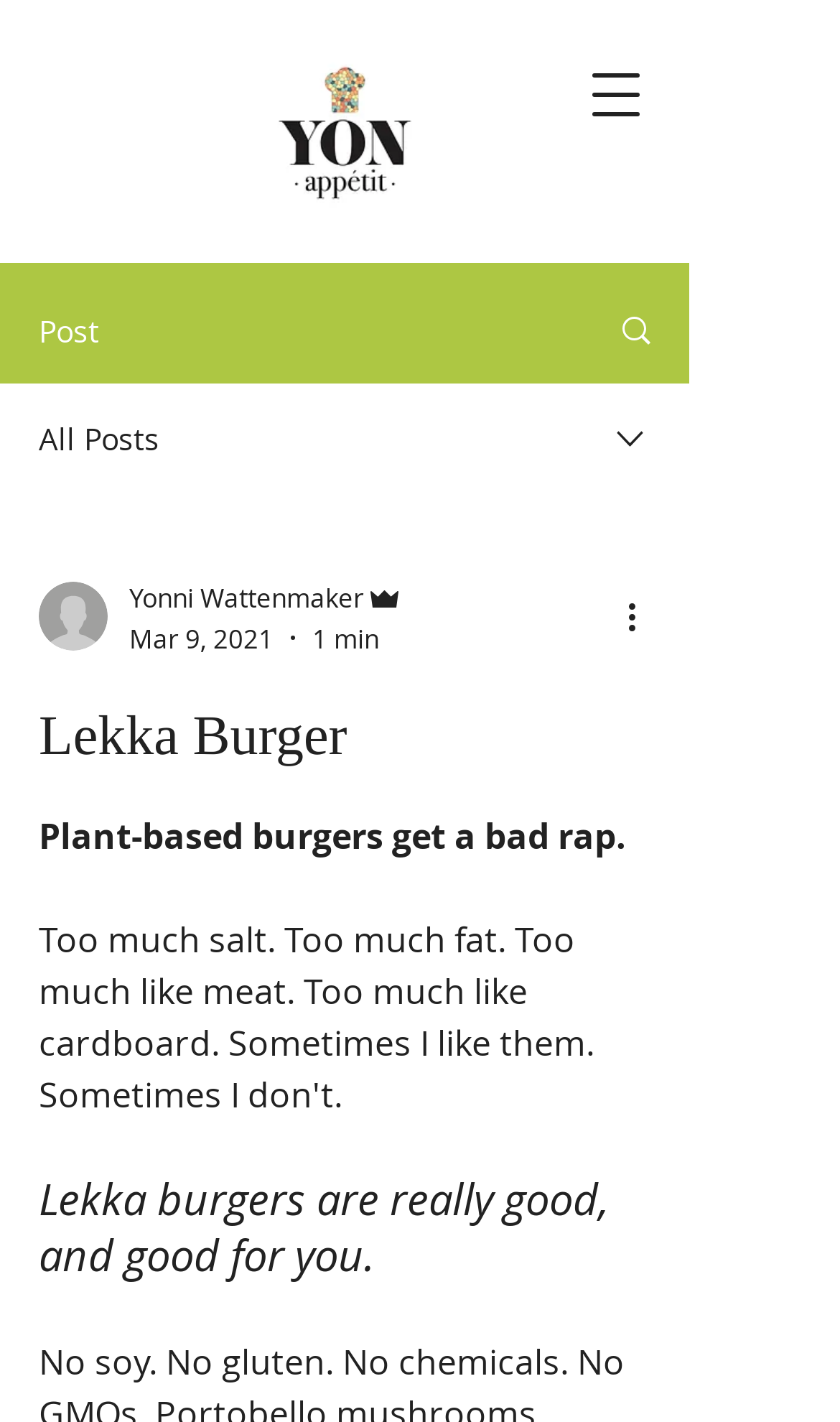Identify the bounding box for the UI element described as: "parent_node: Yonni Wattenmaker". Ensure the coordinates are four float numbers between 0 and 1, formatted as [left, top, right, bottom].

[0.046, 0.409, 0.128, 0.458]